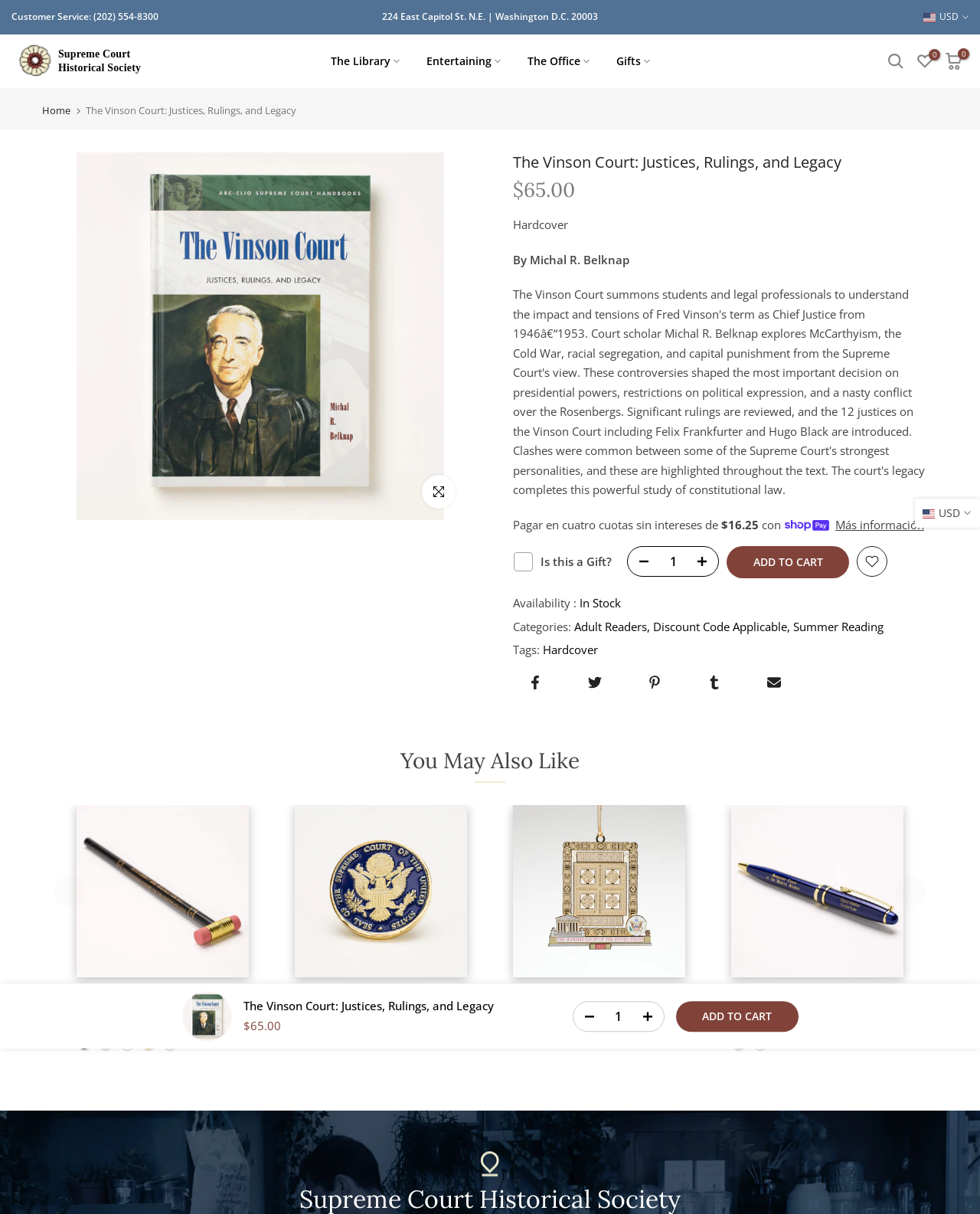Determine the bounding box coordinates of the clickable element necessary to fulfill the instruction: "Add to cart". Provide the coordinates as four float numbers within the 0 to 1 range, i.e., [left, top, right, bottom].

[0.741, 0.45, 0.866, 0.476]